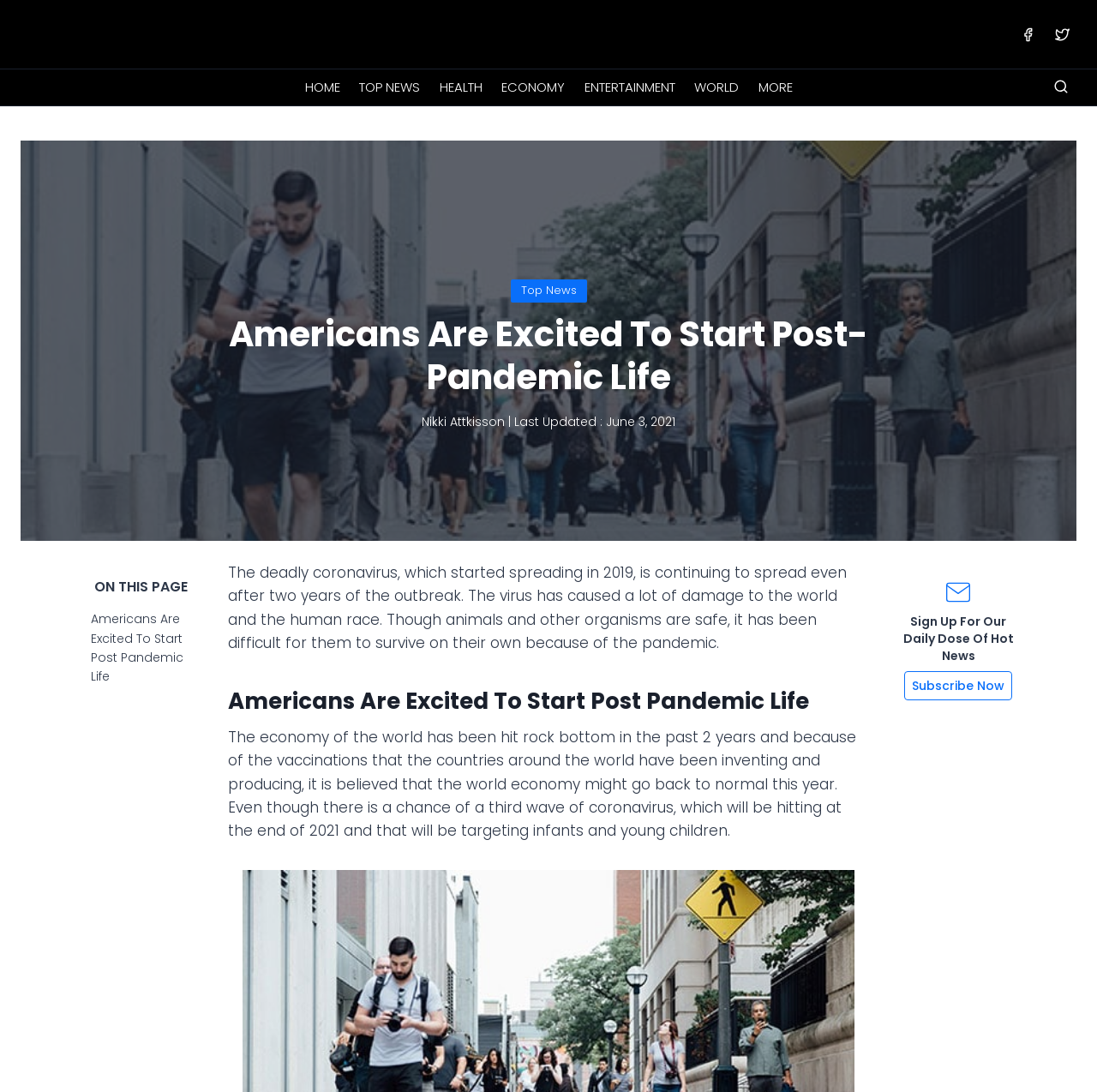Give a detailed account of the webpage, highlighting key information.

The webpage appears to be a news article about the COVID-19 pandemic. At the top right corner, there are social media links to Facebook and Twitter, each accompanied by an image. Below these links, there is a primary navigation menu with seven links: HOME, TOP NEWS, HEALTH, ECONOMY, ENTERTAINMENT, WORLD, and MORE.

On the left side of the page, there is a search form button that can be expanded. Next to it, there is a link to Top News. The main article title, "Americans Are Excited To Start Post-Pandemic Life", is displayed prominently in the middle of the page. Below the title, there is a byline with the author's name, Nikki Attkisson, and the last updated date, June 3, 2021.

The article itself is divided into sections, with a table of contents on the left side that lists the sections. The first section describes the ongoing spread of the coronavirus and its impact on the world. The second section discusses the economy and the potential for recovery.

At the bottom of the page, there is a call-to-action to sign up for a daily newsletter, accompanied by a Subscribe Now button. Finally, there is a Scroll to top button at the very bottom right corner of the page.